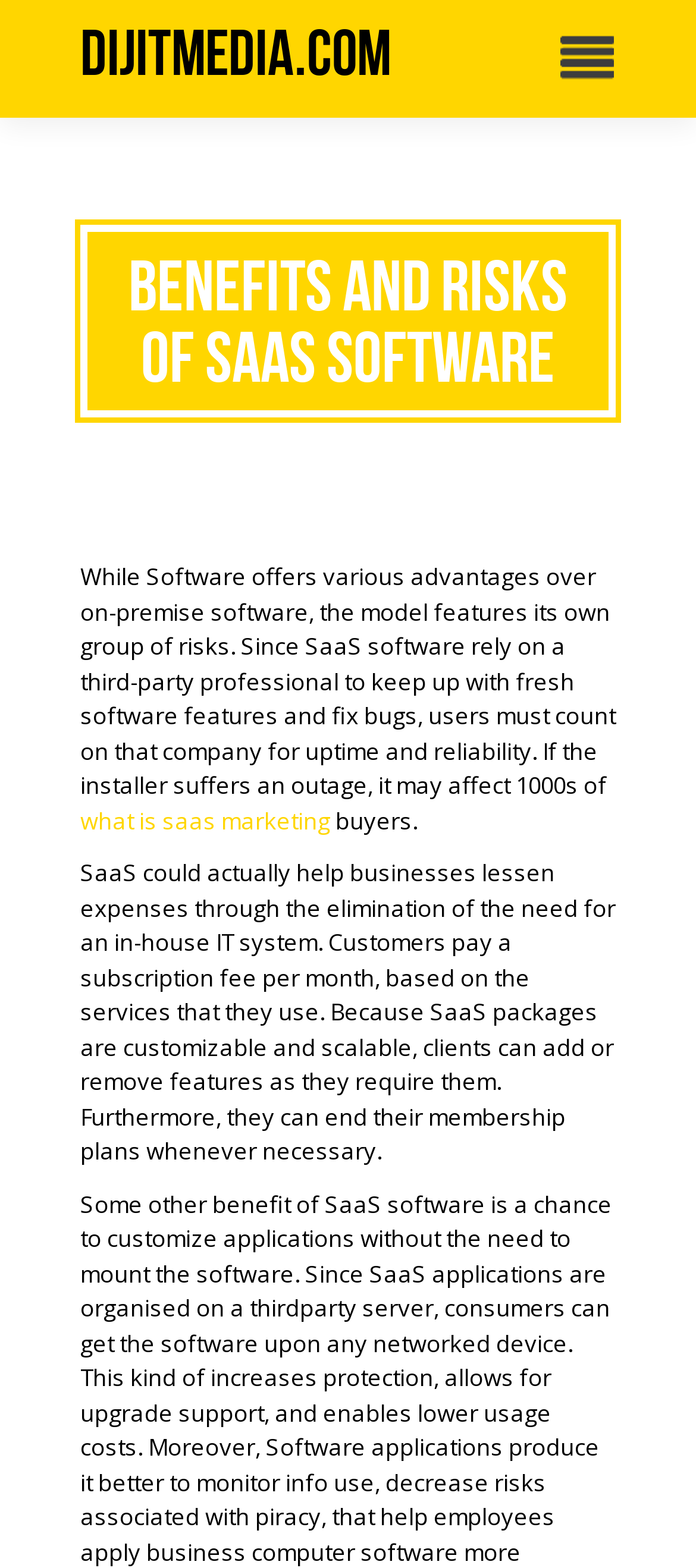Determine the bounding box for the described UI element: "DijitMedia.com".

[0.115, 0.014, 0.562, 0.055]